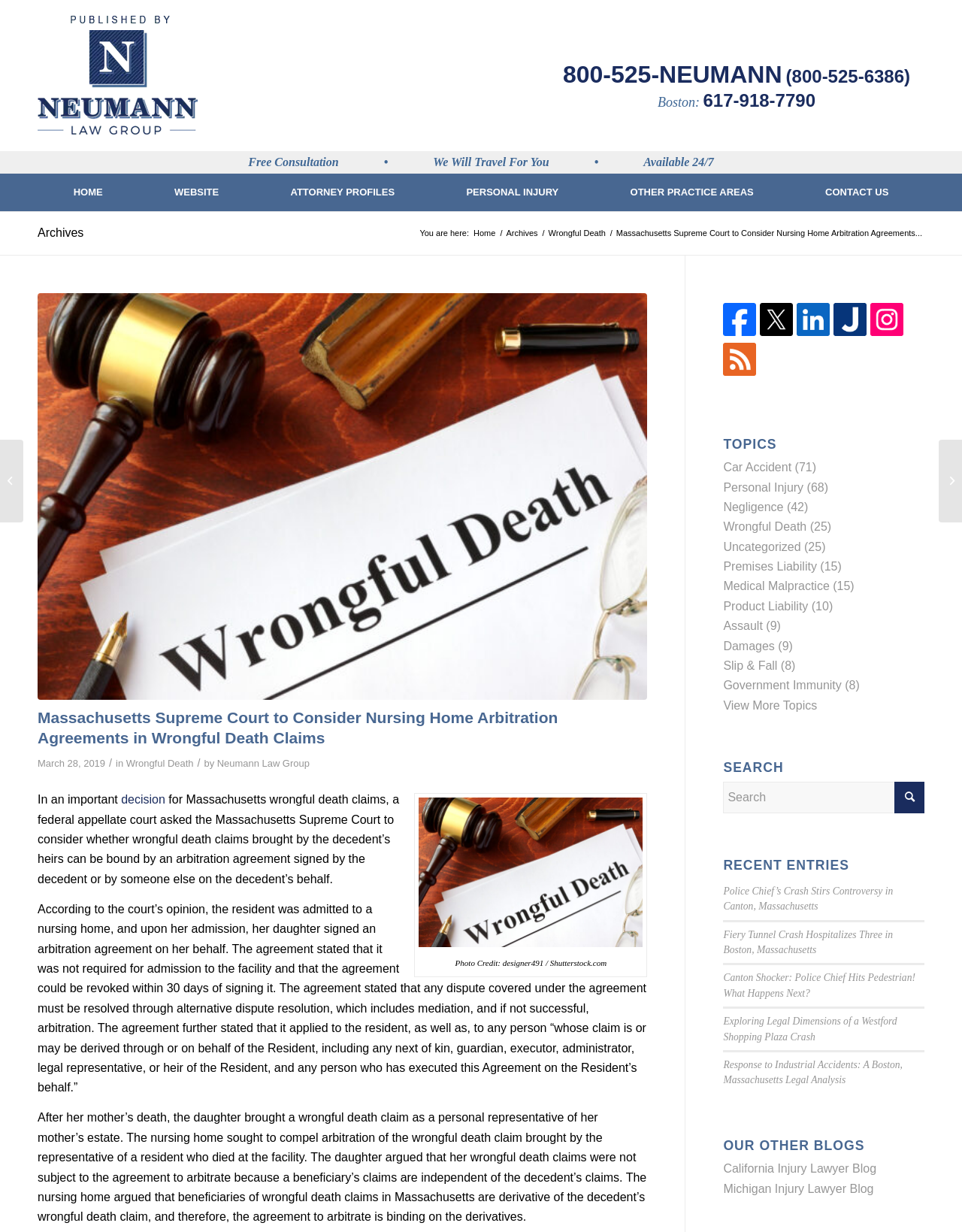Using the element description Premises Liability (15), predict the bounding box coordinates for the UI element. Provide the coordinates in (top-left x, top-left y, bottom-right x, bottom-right y) format with values ranging from 0 to 1.

[0.752, 0.455, 0.875, 0.465]